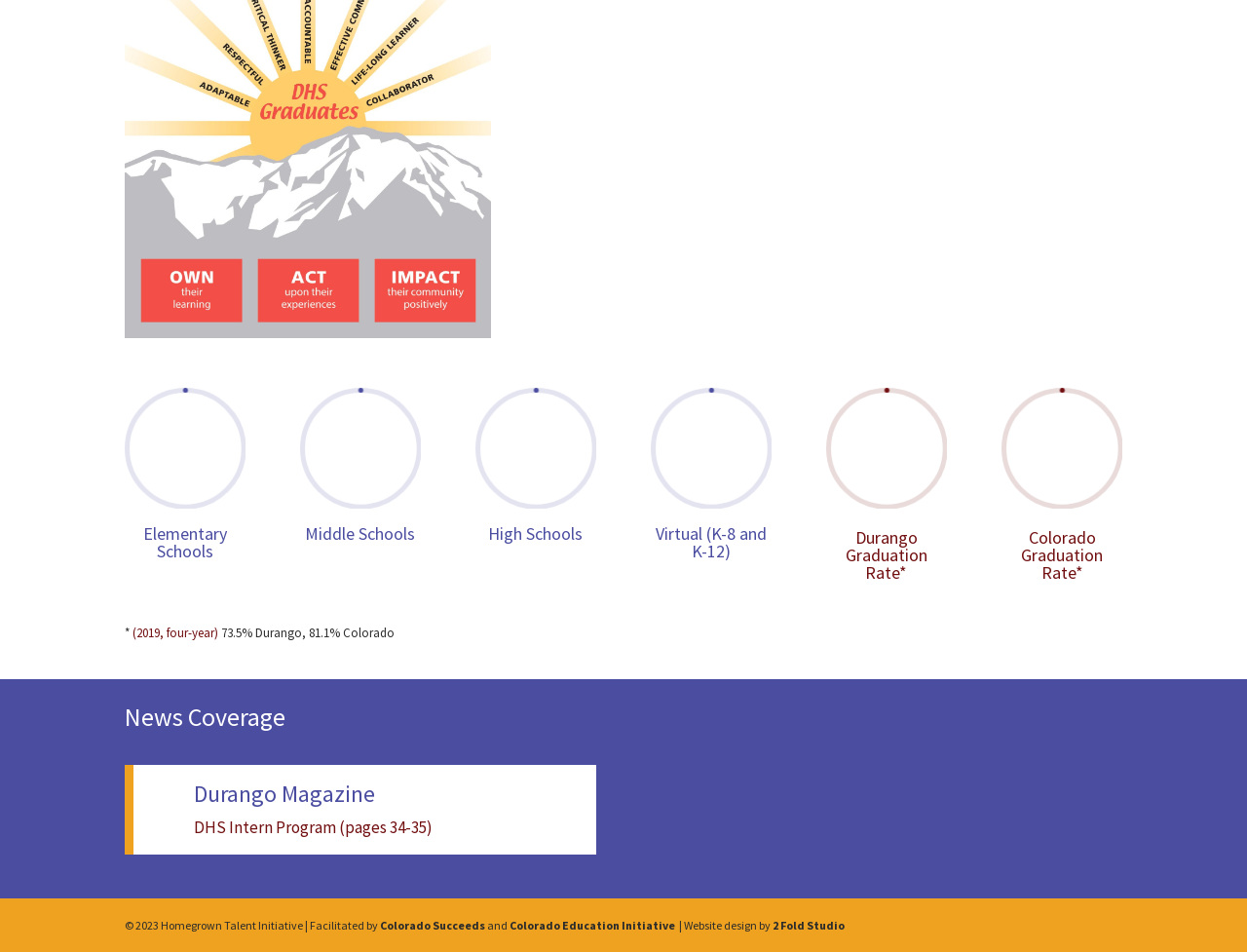Use a single word or phrase to answer this question: 
Who designed the website?

2 Fold Studio